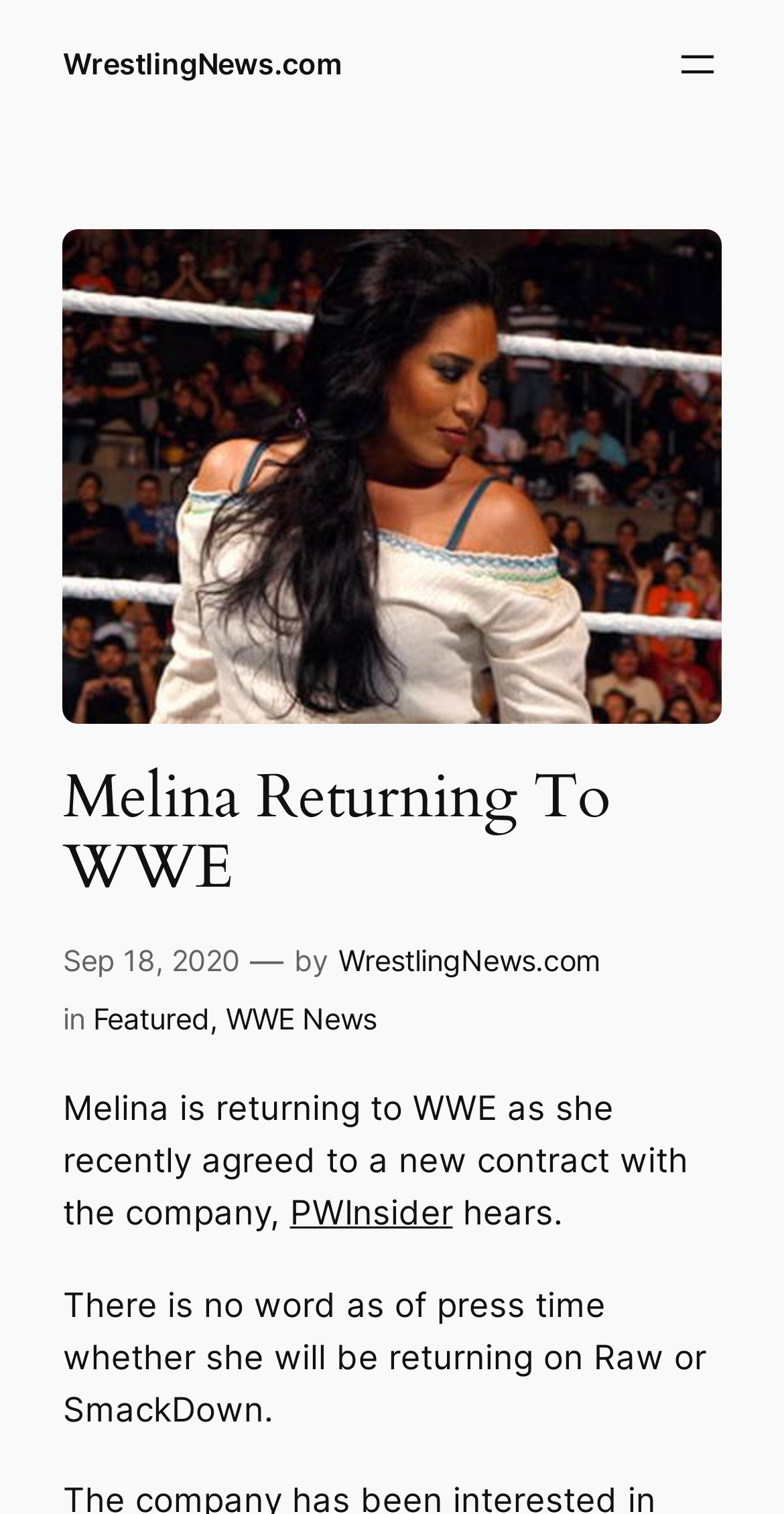What is the author of the article?
Based on the image, respond with a single word or phrase.

Not specified